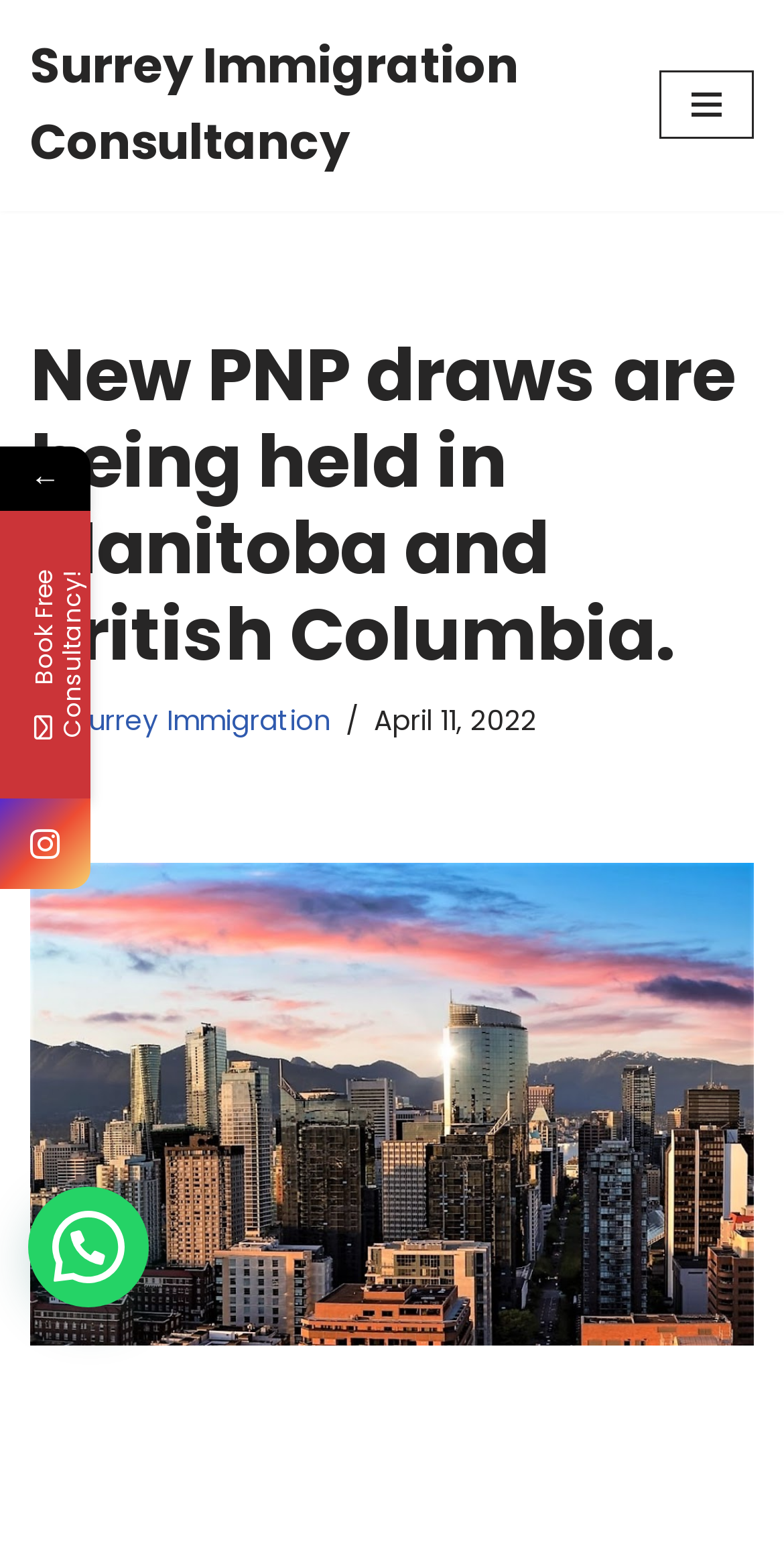What is the purpose of the button?
Carefully analyze the image and provide a detailed answer to the question.

I found the answer by looking at the button element with the text 'Navigation Menu', indicating its purpose is to navigate through the menu.